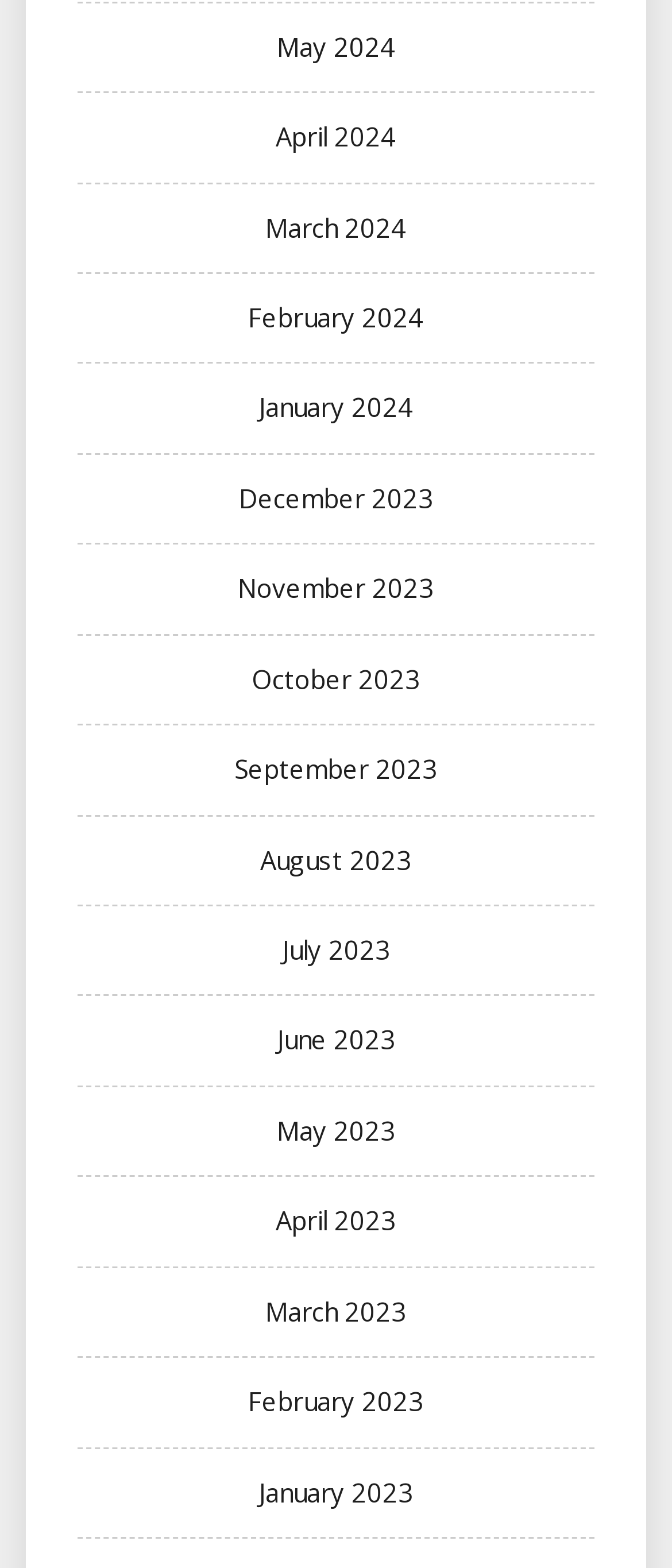Respond to the question with just a single word or phrase: 
What is the position of the link 'June 2023'?

Middle